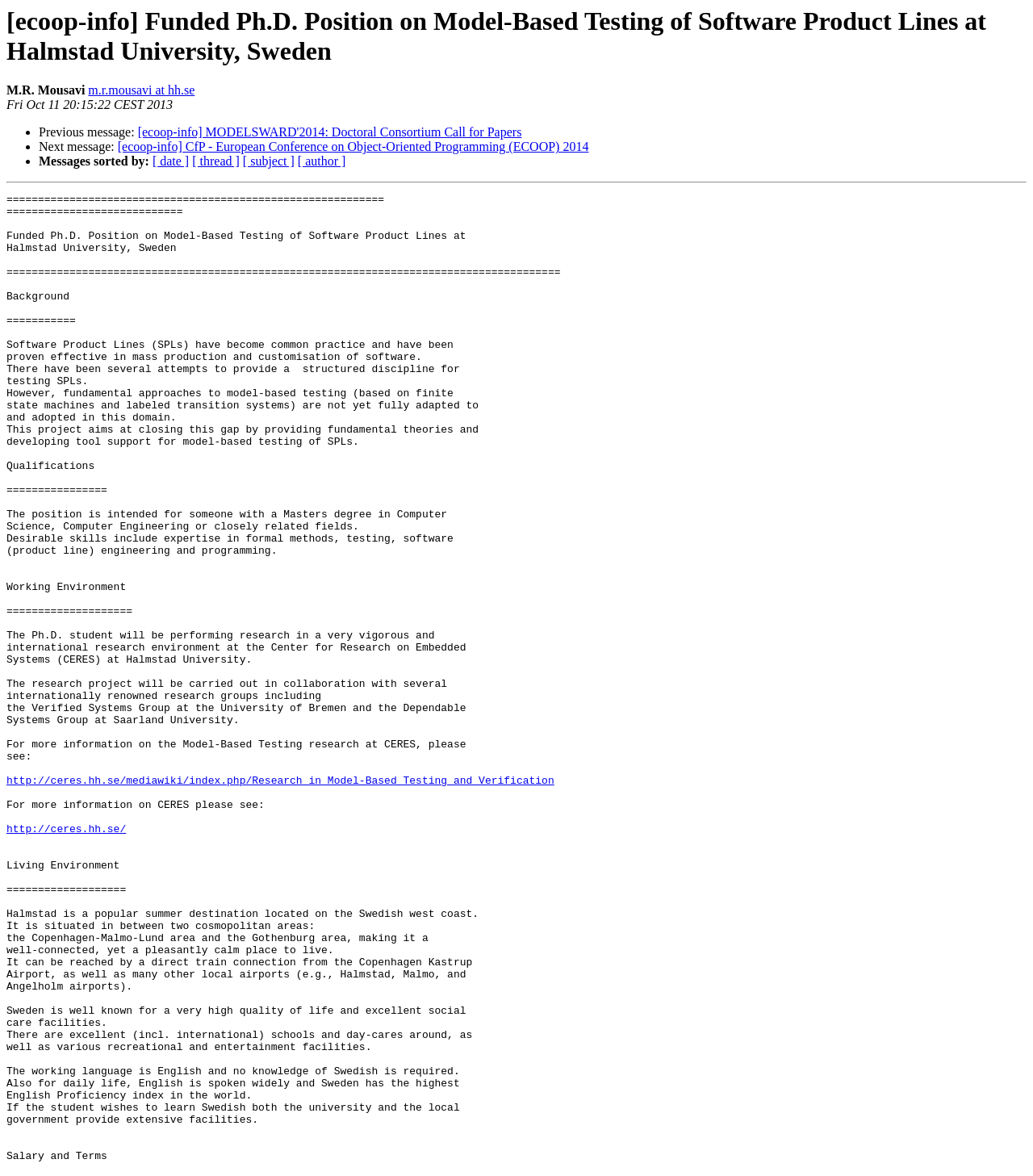Use a single word or phrase to answer the question:
What is the type of degree required for the Ph.D. position?

Masters degree in Computer Science